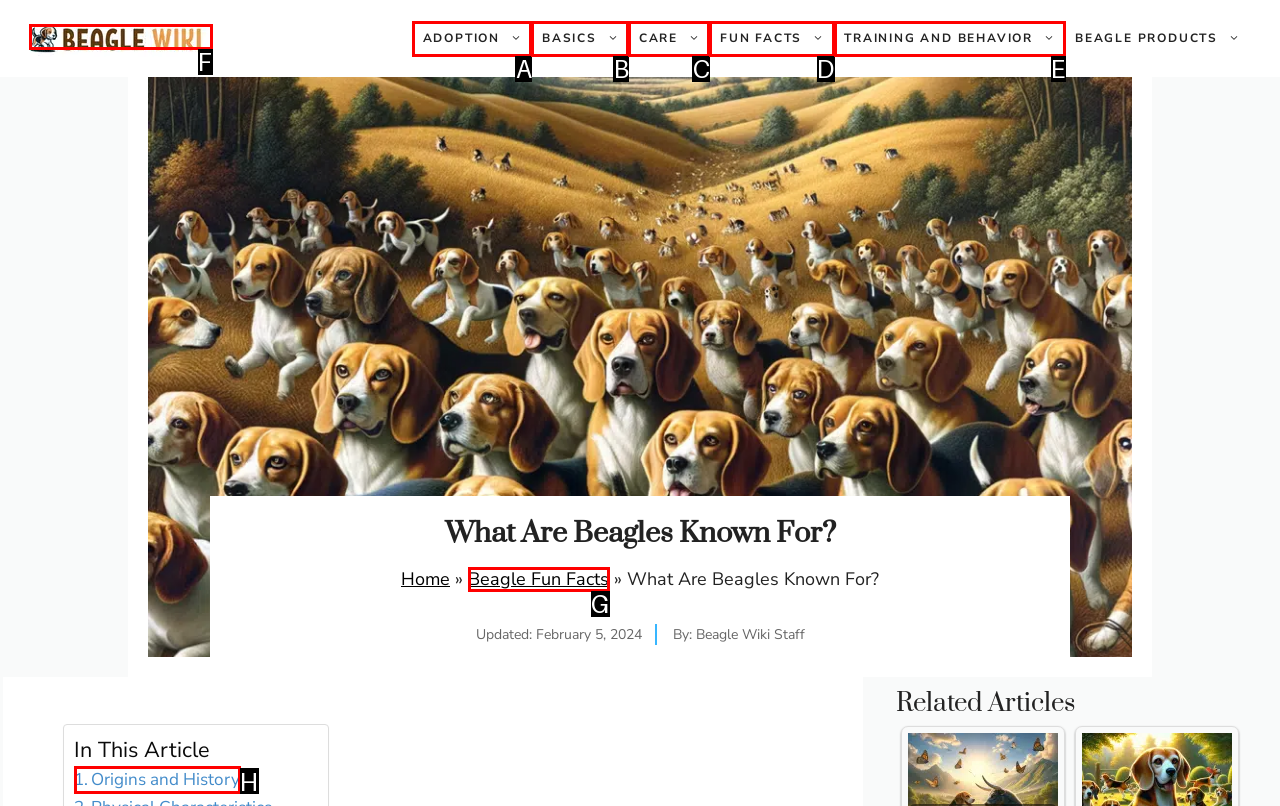From the given choices, which option should you click to complete this task: visit beagle wiki homepage? Answer with the letter of the correct option.

F